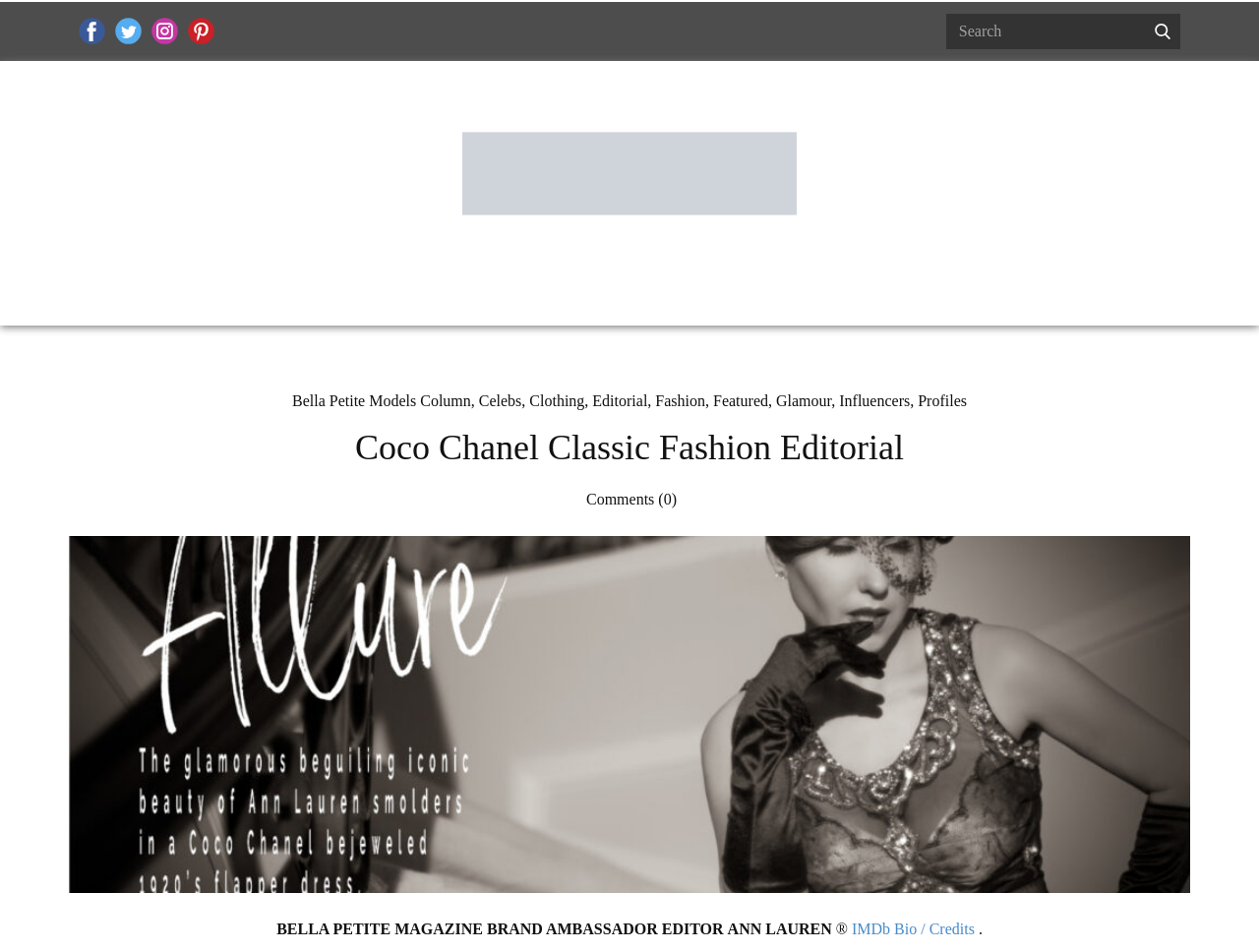Please indicate the bounding box coordinates for the clickable area to complete the following task: "Check Comments". The coordinates should be specified as four float numbers between 0 and 1, i.e., [left, top, right, bottom].

[0.462, 0.516, 0.538, 0.533]